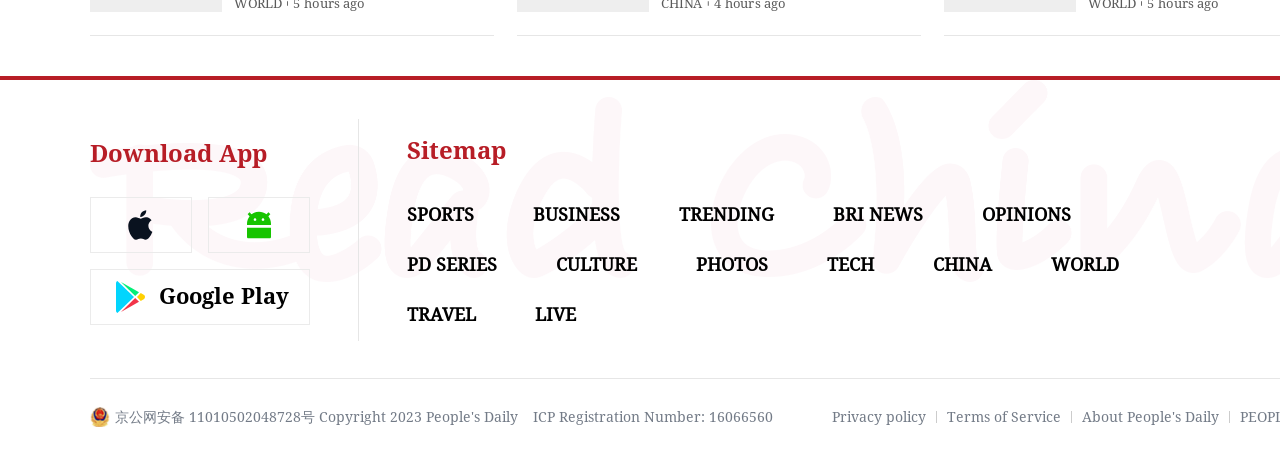Provide the bounding box coordinates for the area that should be clicked to complete the instruction: "Download the app".

[0.07, 0.305, 0.209, 0.366]